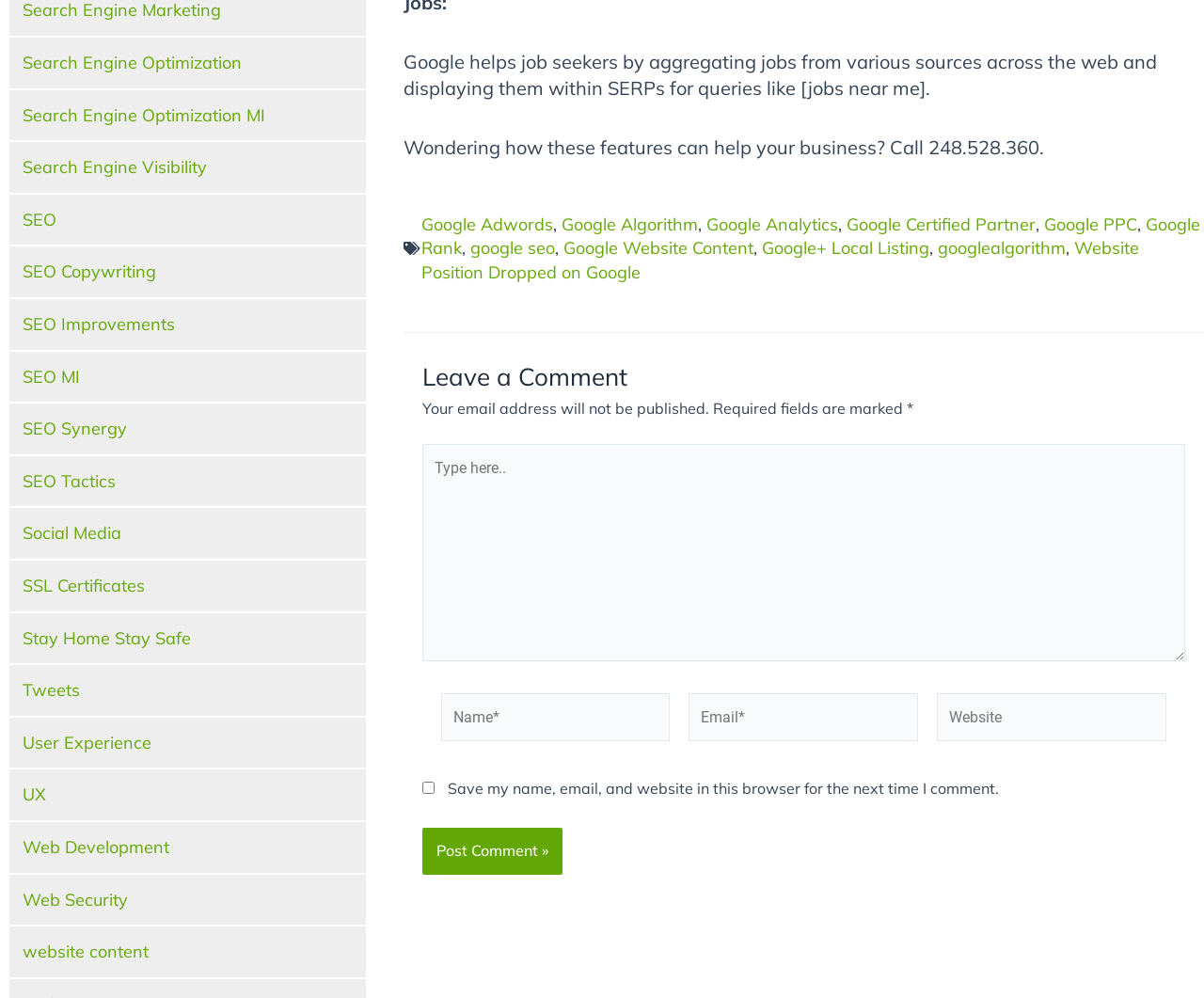Give a one-word or short phrase answer to this question: 
How many textboxes are there in the comment form?

4